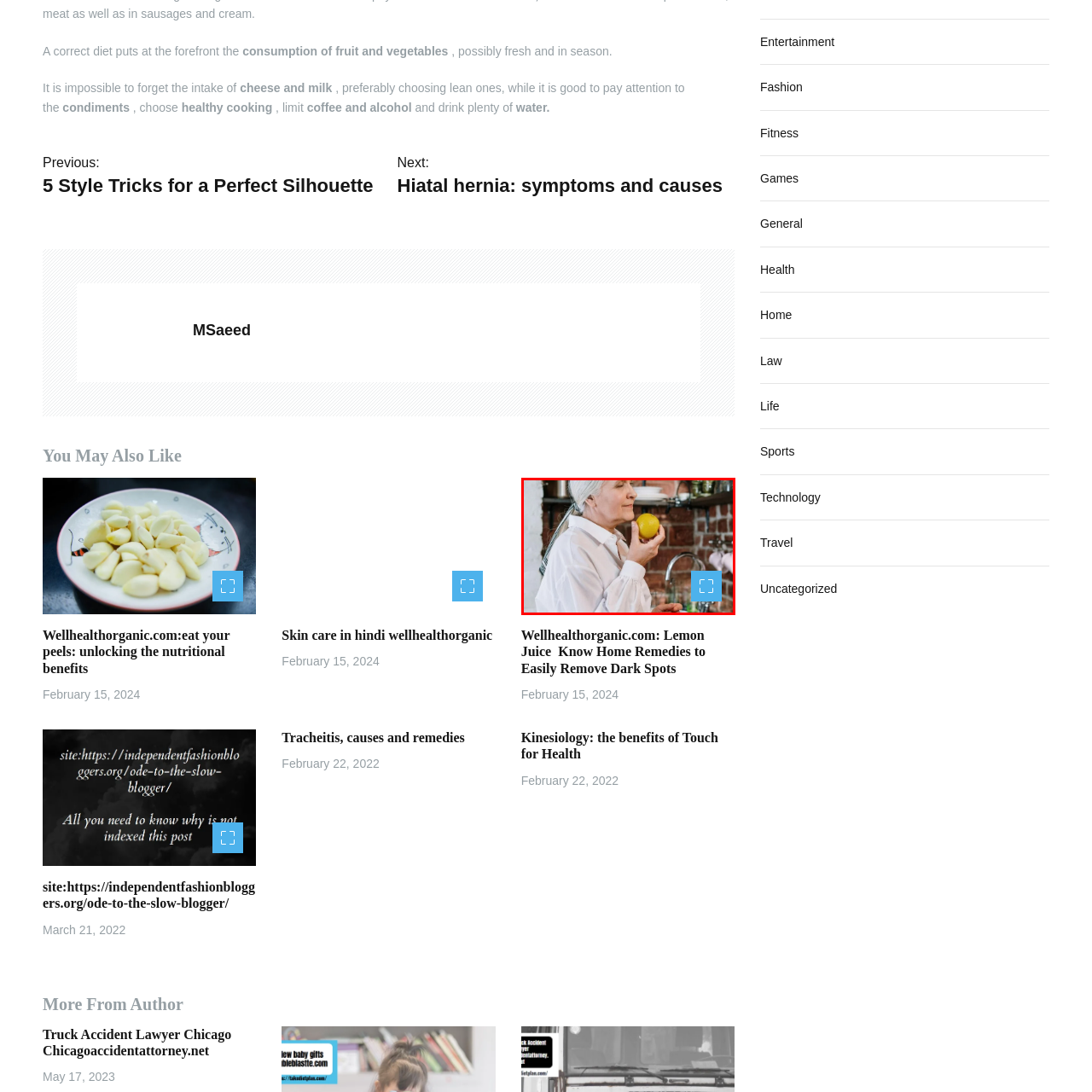Focus your attention on the image enclosed by the red boundary and provide a thorough answer to the question that follows, based on the image details: What type of walls are in the kitchen?

The caption describes the backdrop of the scene as featuring 'exposed brick walls adorned with various jars and utensils', indicating that the kitchen has a rustic and cozy atmosphere.